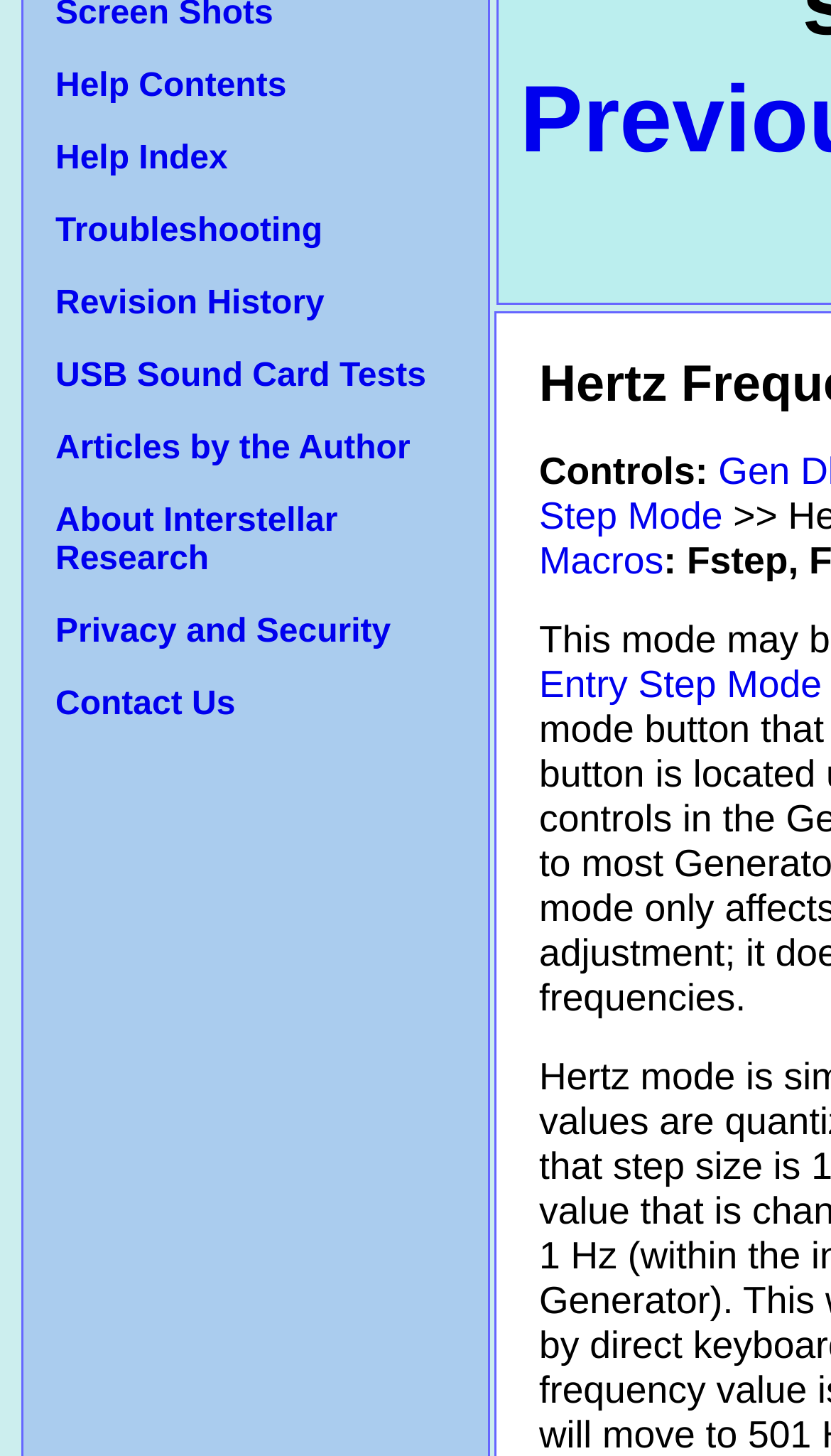Locate the bounding box of the UI element with the following description: "Help Contents".

[0.067, 0.047, 0.345, 0.072]